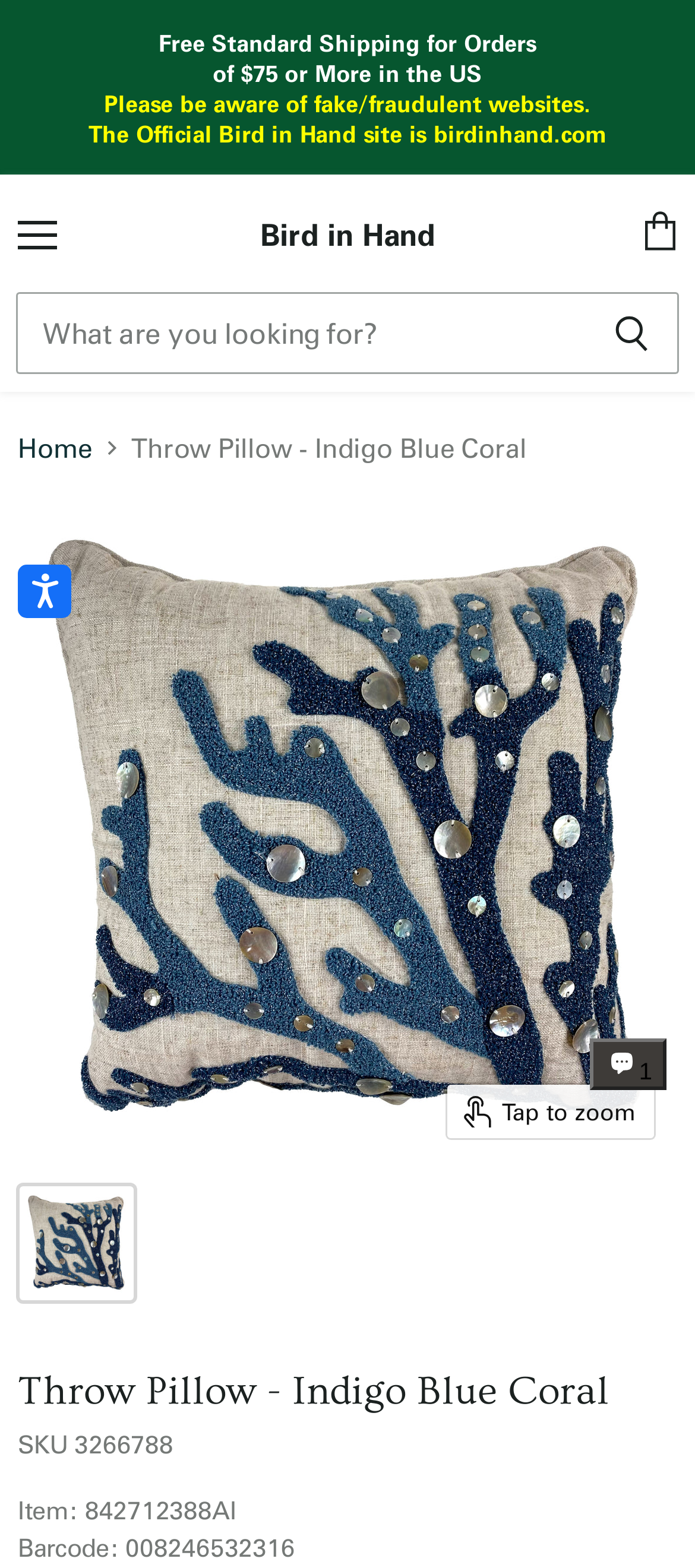Provide the bounding box coordinates of the section that needs to be clicked to accomplish the following instruction: "Search for a product."

[0.023, 0.187, 0.977, 0.239]